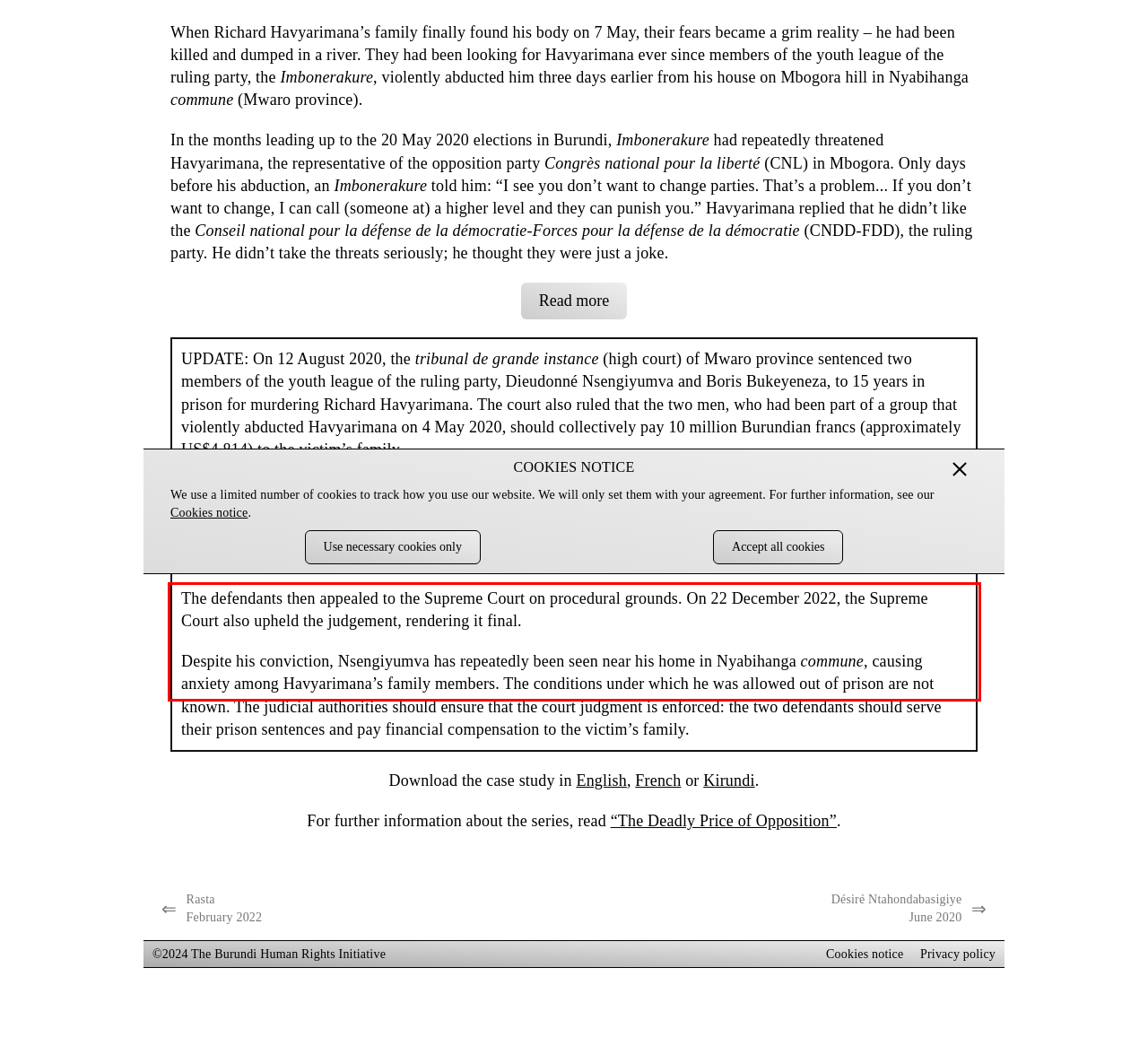From the screenshot of the webpage, locate the red bounding box and extract the text contained within that area.

When two of the four men who had broken into the house were recognised, it soon became clear that they hadn’t come to steal the meagre profits Havyarimana made from selling local beer or the crops he’d harvested. Dieudonné Nsengiyumva, also known as Rwembe, the head of the Imbonerakure in Nyabihanga commune, and Boris Bukeyeneza, another Imbonerakure, had come to abduct Havyarimana. Havyarimana’s wife begged them to spare him, hoping they would take pity when she showed them their 3-month old baby.